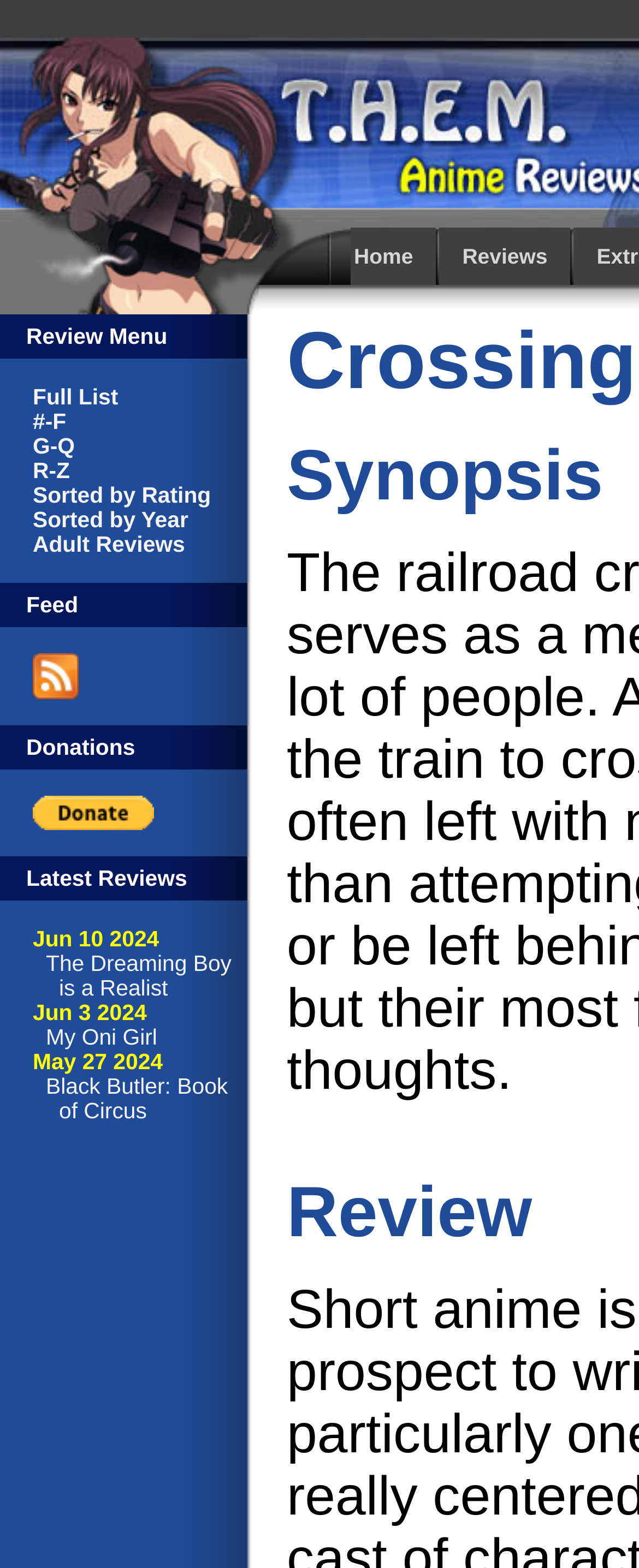Provide the bounding box coordinates of the HTML element described as: "Home". The bounding box coordinates should be four float numbers between 0 and 1, i.e., [left, top, right, bottom].

[0.554, 0.156, 0.646, 0.171]